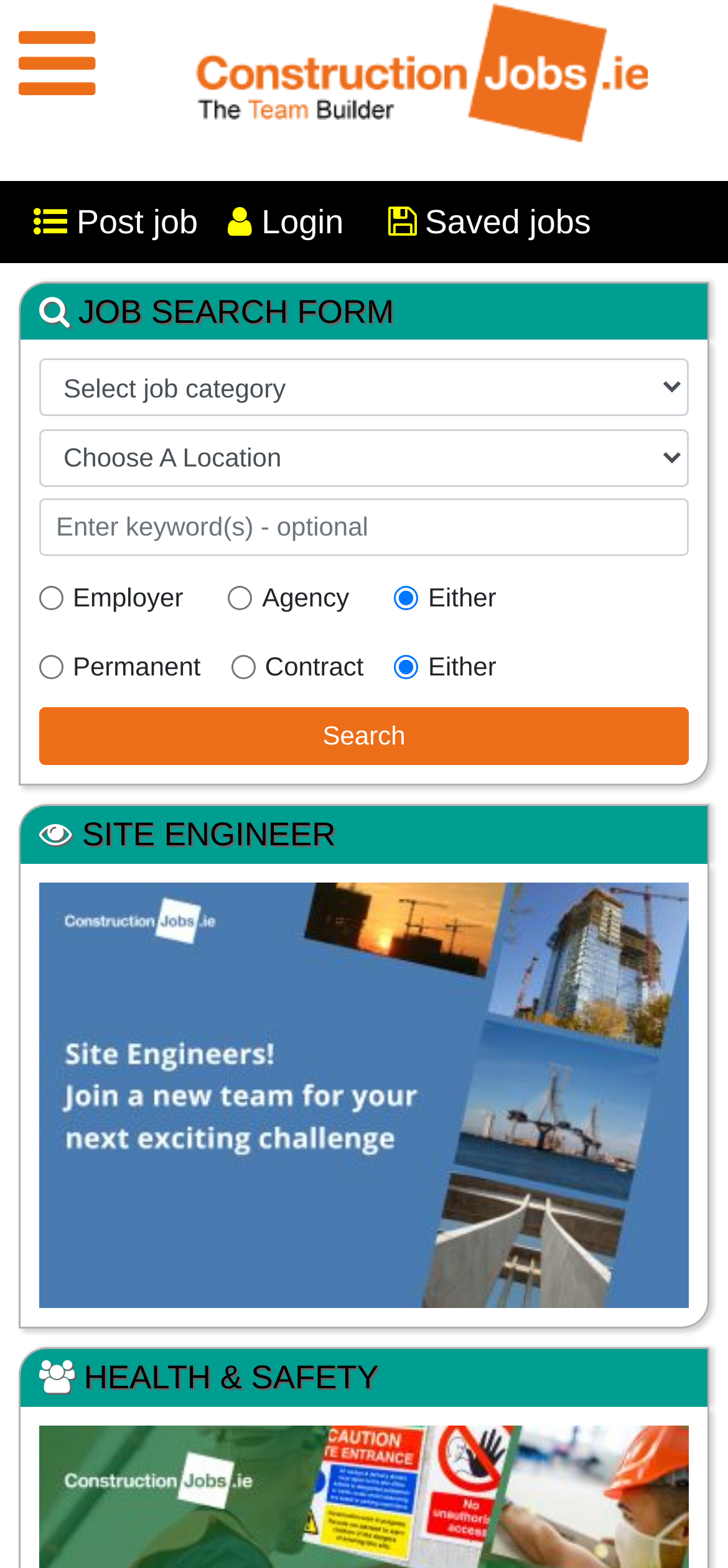Construct a comprehensive caption that outlines the webpage's structure and content.

This webpage is focused on construction jobs worldwide, with a prominent logo at the top left corner. Below the logo, there is a main menu button and a "Post job" link, followed by a "Login" link. To the right of these elements, there is a "Saved jobs" label.

The main content of the page is a job search form, which is divided into several sections. At the top, there is a "JOB SEARCH FORM" heading. Below this, there are two comboboxes for selecting job category and job location, respectively. Next to these, there is a textbox for entering optional keywords.

Further down, there are three radio buttons for selecting the type of employer, and another three radio buttons for selecting the type of job. The default selection for both is "Either". Below these radio buttons, there is a "Search" button.

The page also displays two job listings, one for a "SITE ENGINEER" and another for "HEALTH & SAFETY". Each listing has a corresponding image below it.